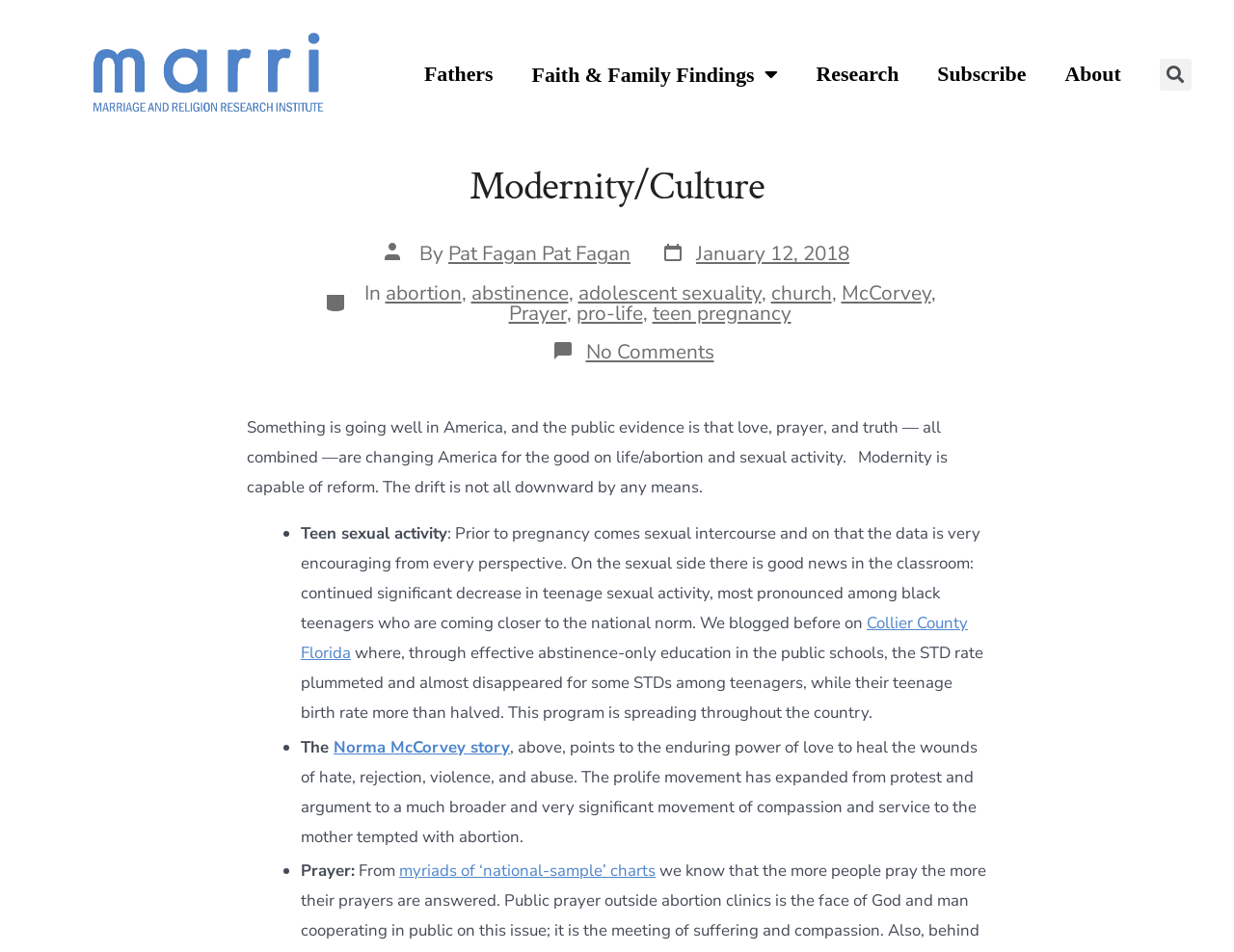Locate the bounding box coordinates of the segment that needs to be clicked to meet this instruction: "Explore 'Faith & Family Findings'".

[0.415, 0.054, 0.646, 0.104]